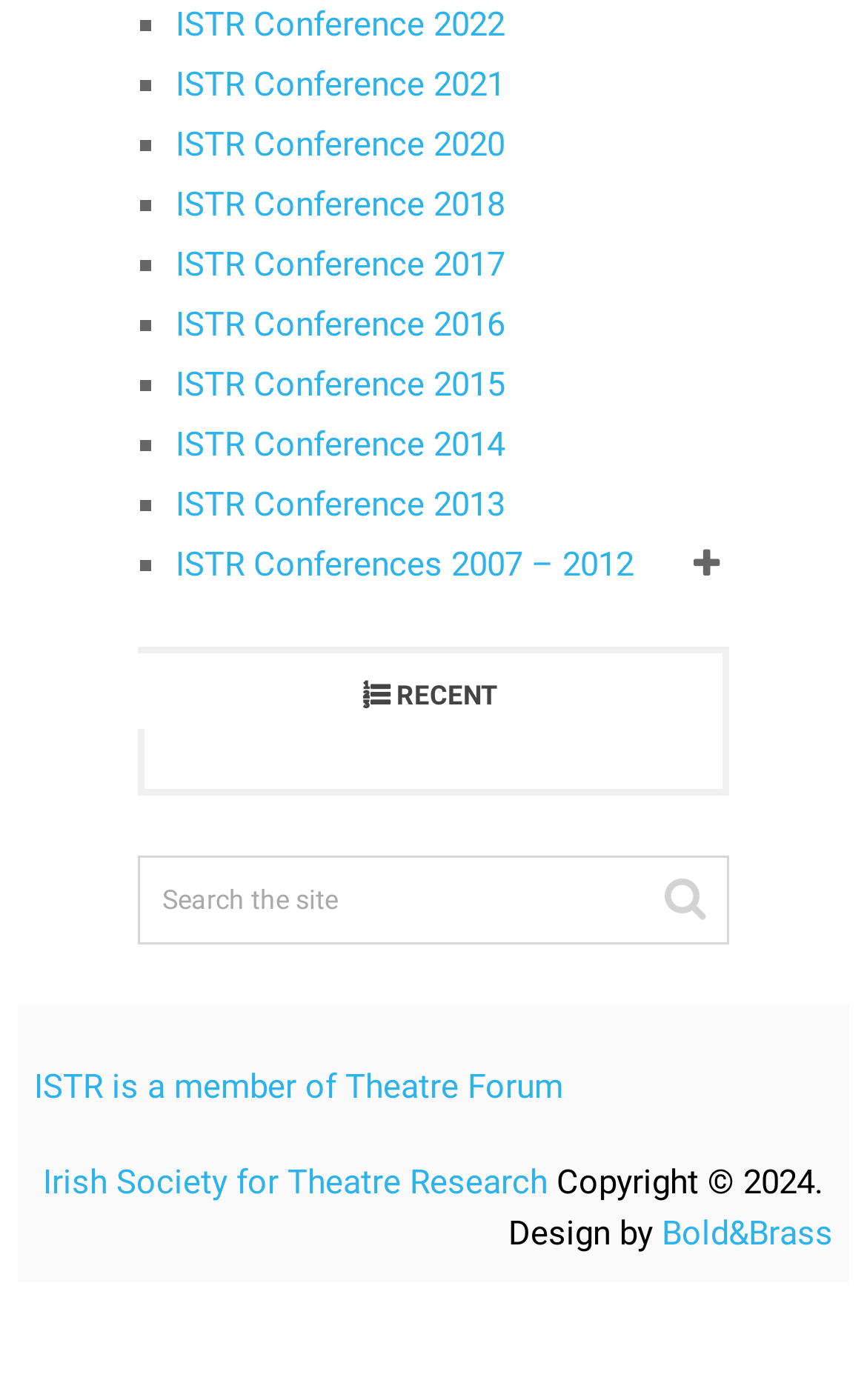Specify the bounding box coordinates for the region that must be clicked to perform the given instruction: "View recent conferences".

[0.159, 0.462, 0.841, 0.525]